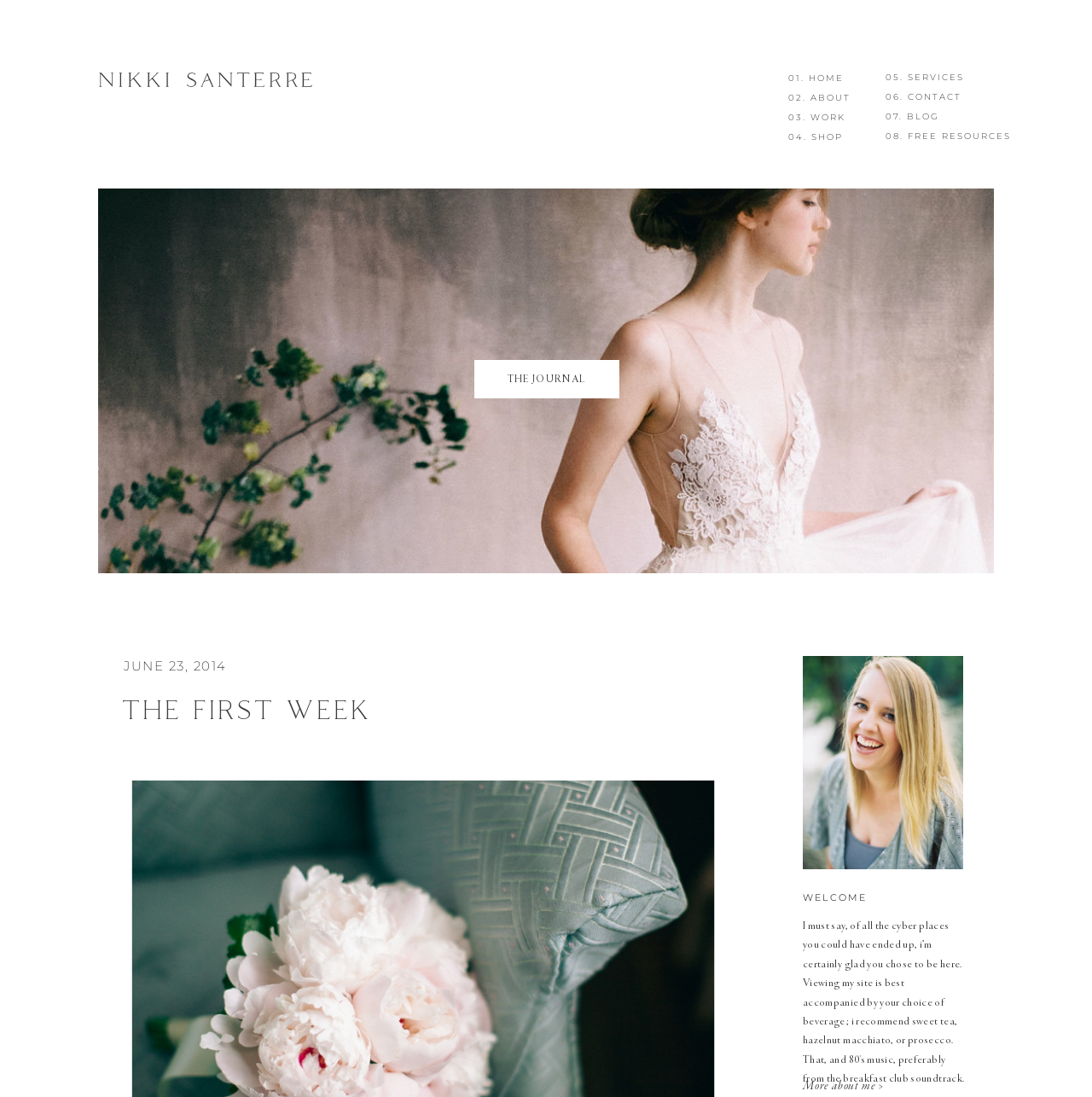Pinpoint the bounding box coordinates of the element to be clicked to execute the instruction: "view services".

[0.811, 0.064, 0.891, 0.082]